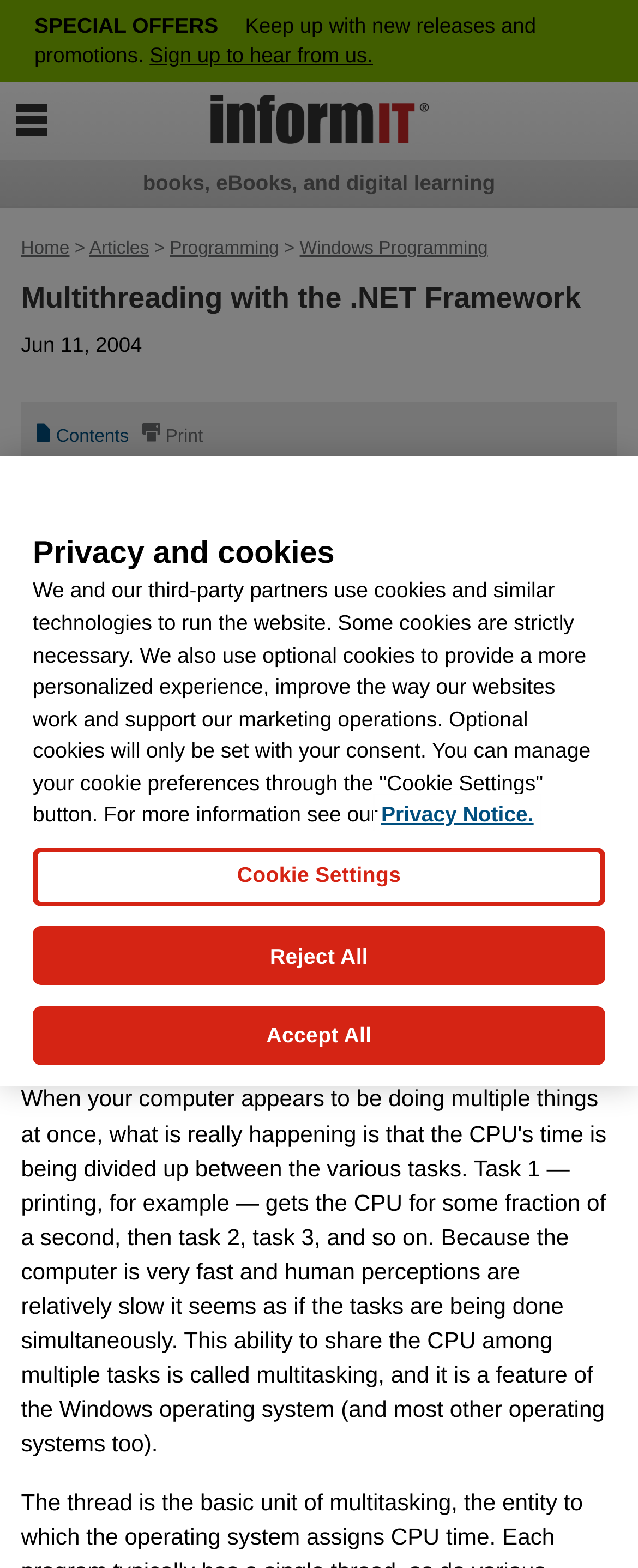Kindly determine the bounding box coordinates for the clickable area to achieve the given instruction: "View Contents".

[0.054, 0.273, 0.202, 0.285]